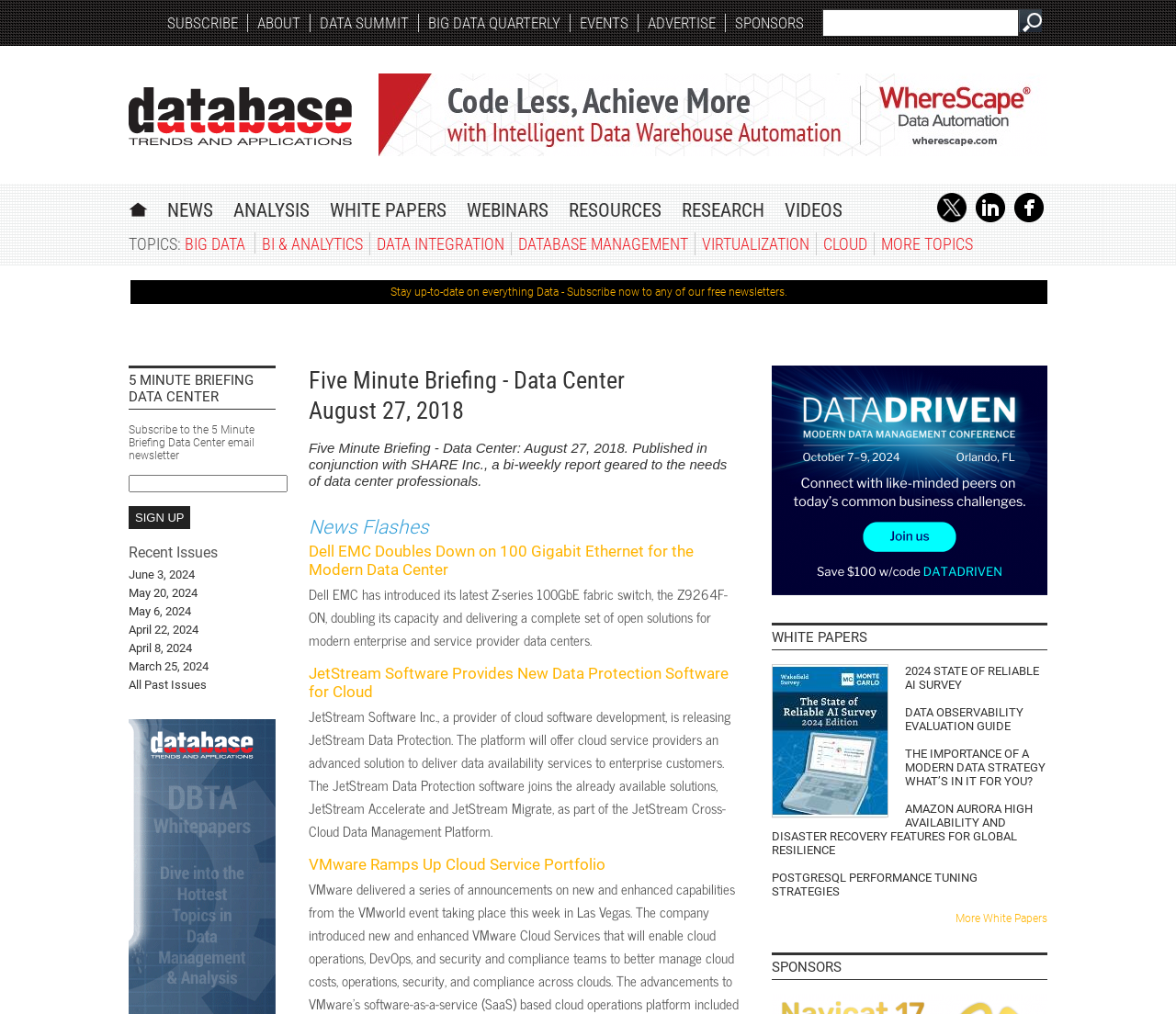Provide the bounding box for the UI element matching this description: "Data Observability Evaluation Guide".

[0.656, 0.696, 0.891, 0.723]